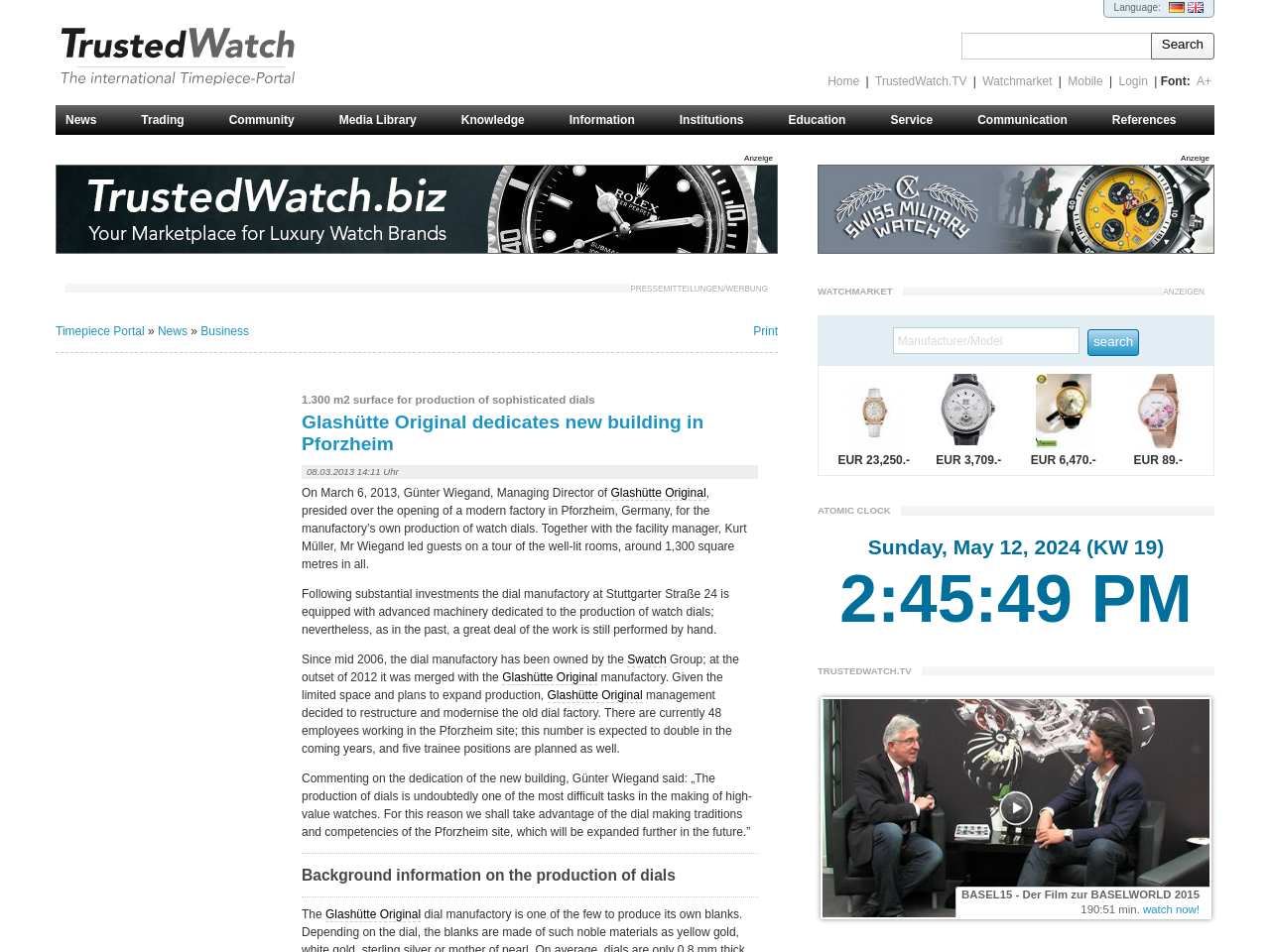What is the name of the TV channel associated with TrustedWatch?
Using the information from the image, give a concise answer in one word or a short phrase.

TrustedWatch.TV